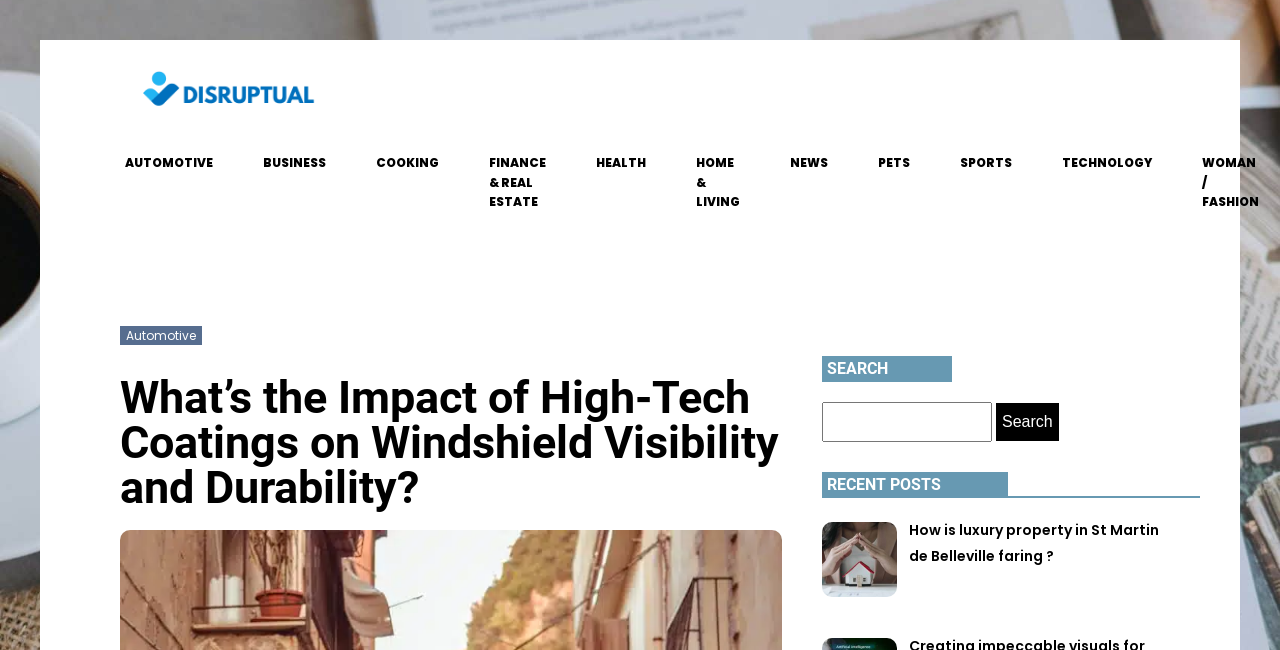What is the purpose of the search bar?
Using the image, respond with a single word or phrase.

To search for posts